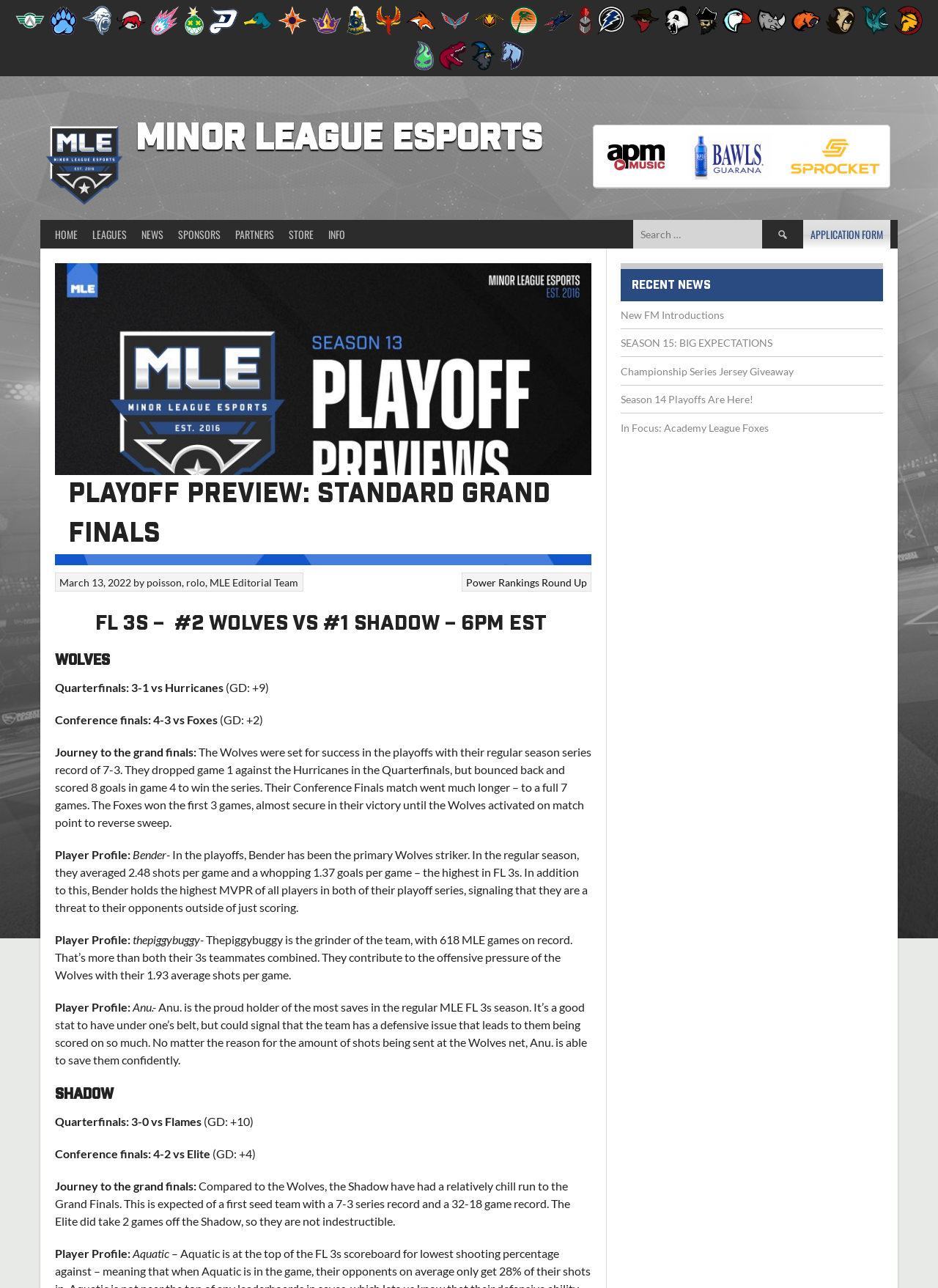What is the shape of the 'APM Logo - black on white' image?
Based on the image, give a concise answer in the form of a single word or short phrase.

Rectangle